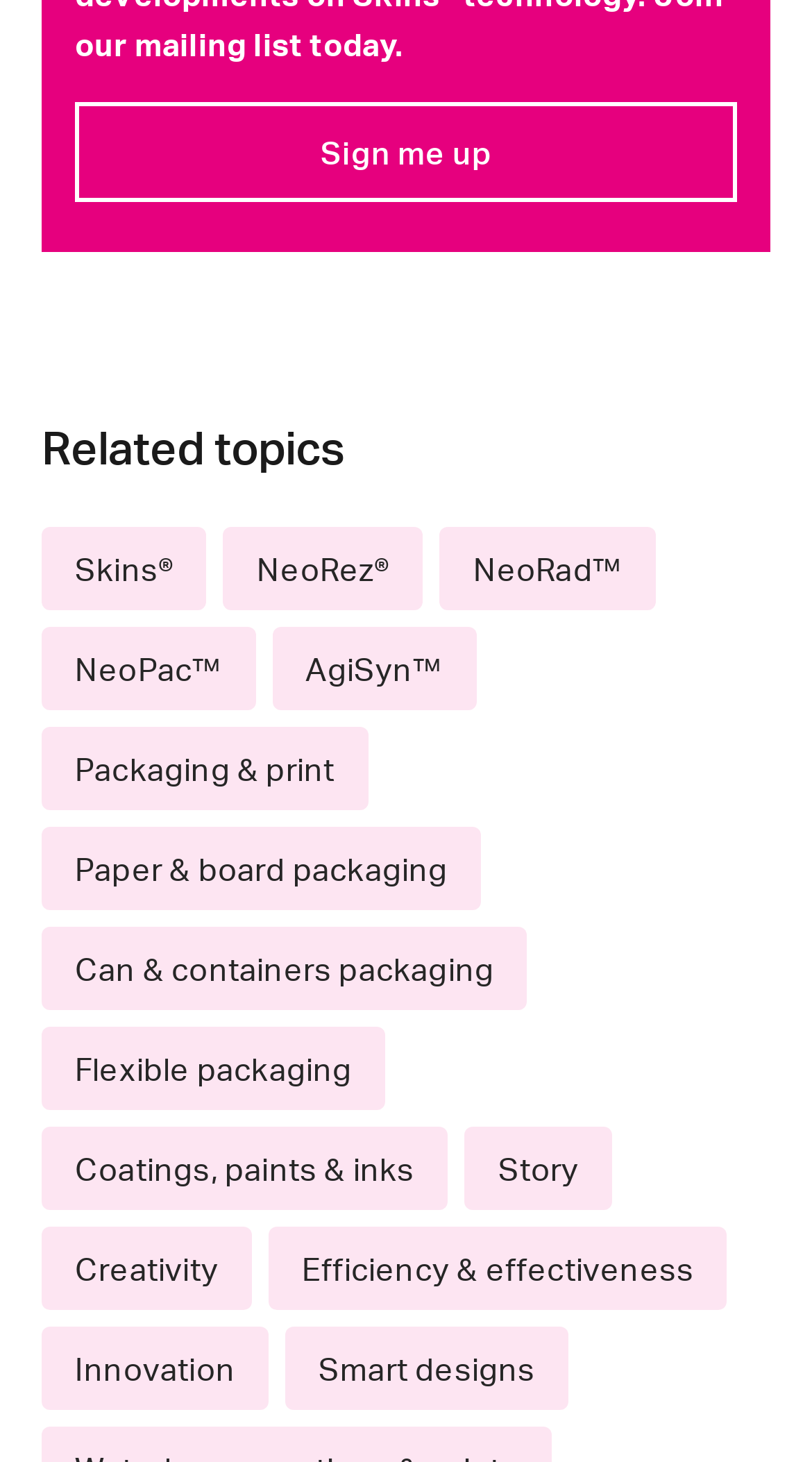Please provide a one-word or phrase answer to the question: 
What are the categories of packaging?

Paper, Can, Flexible